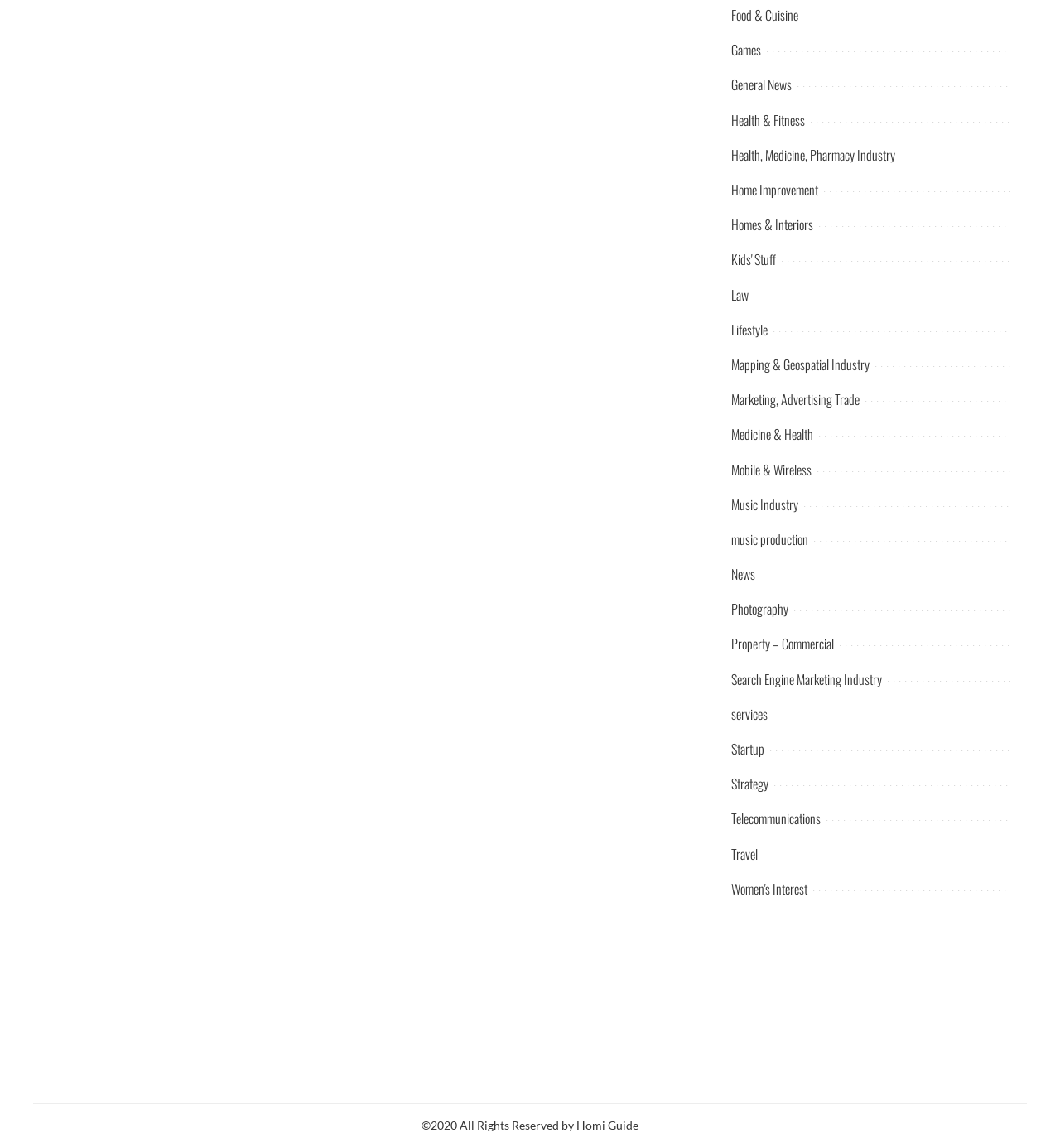Provide the bounding box coordinates of the area you need to click to execute the following instruction: "Go to the Homi Guide".

[0.544, 0.975, 0.602, 0.986]